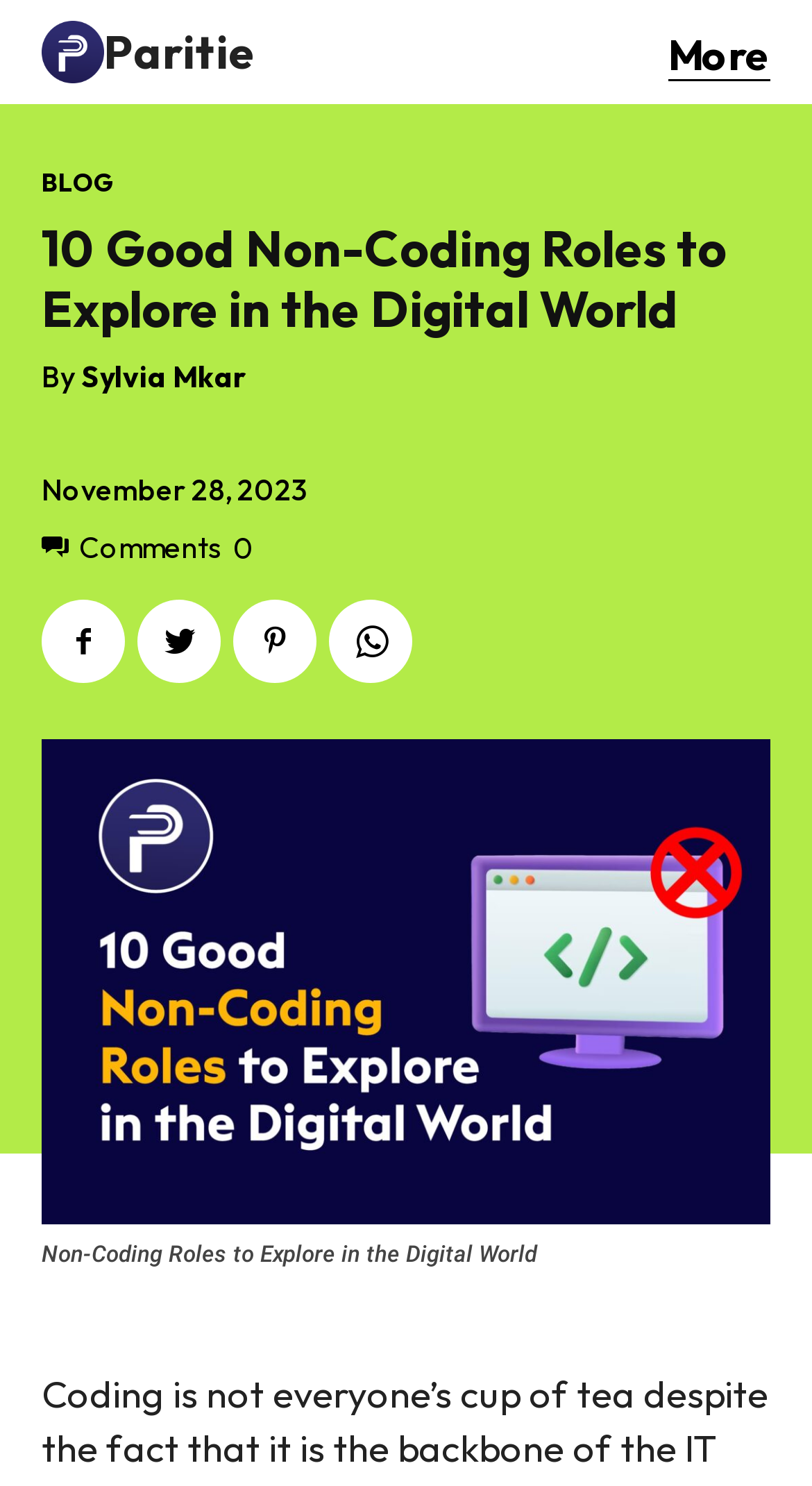Identify the bounding box coordinates for the element you need to click to achieve the following task: "Click on Tech". The coordinates must be four float values ranging from 0 to 1, formatted as [left, top, right, bottom].

[0.074, 0.362, 0.926, 0.426]